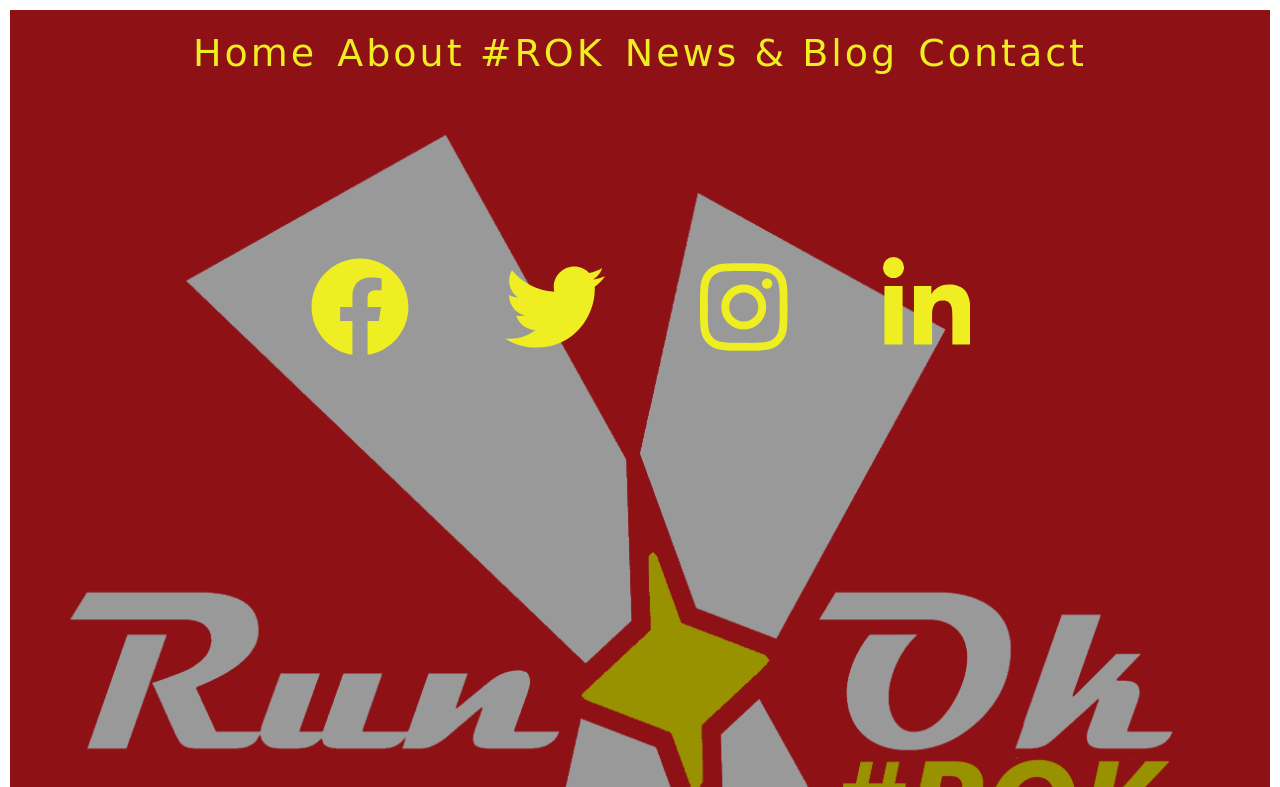Respond to the question below with a concise word or phrase:
What is the last link in the navigation menu?

Contact